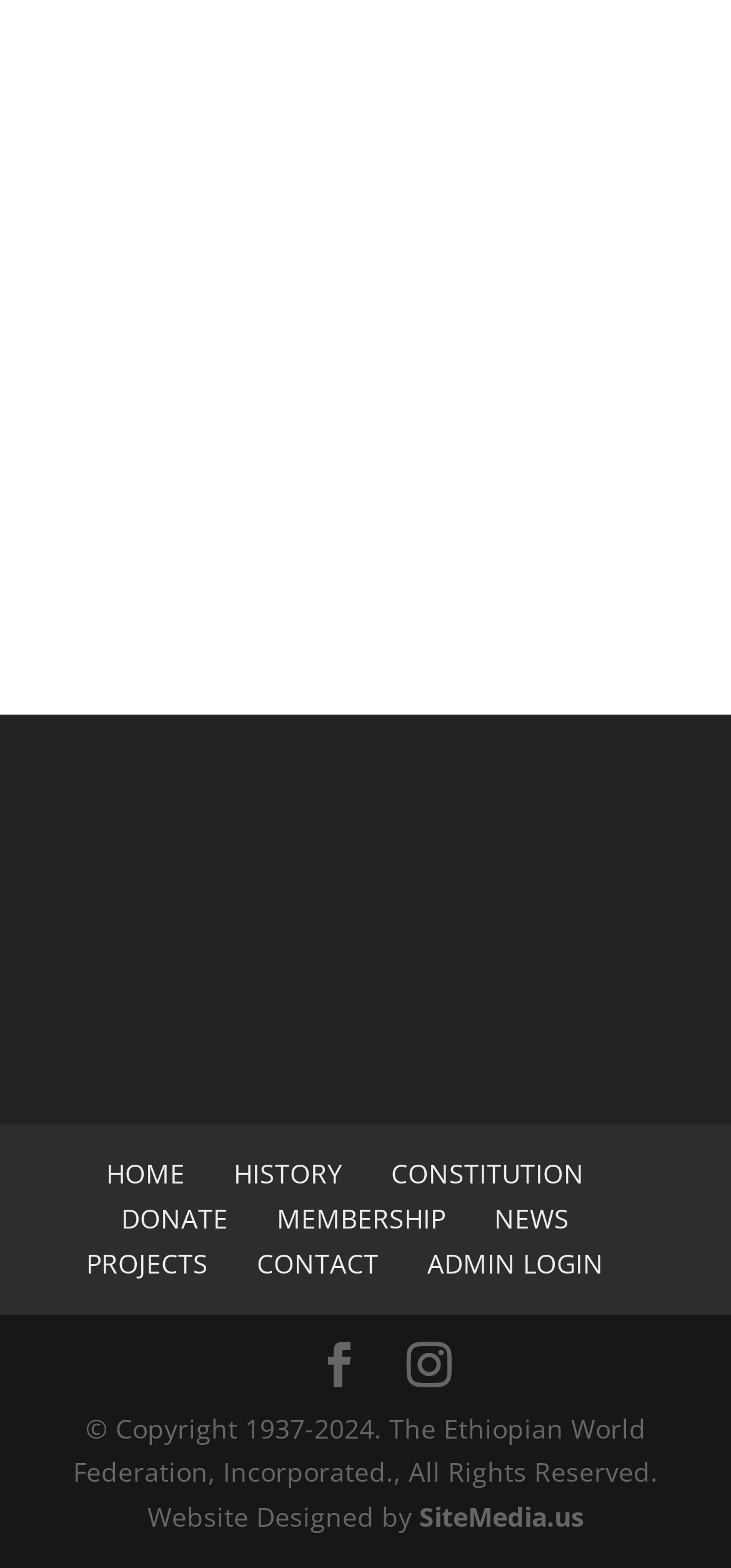Utilize the information from the image to answer the question in detail:
How many main navigation links are there?

I counted the number of links in the main navigation section, which includes HOME, HISTORY, CONSTITUTION, DONATE, MEMBERSHIP, NEWS, and PROJECTS.